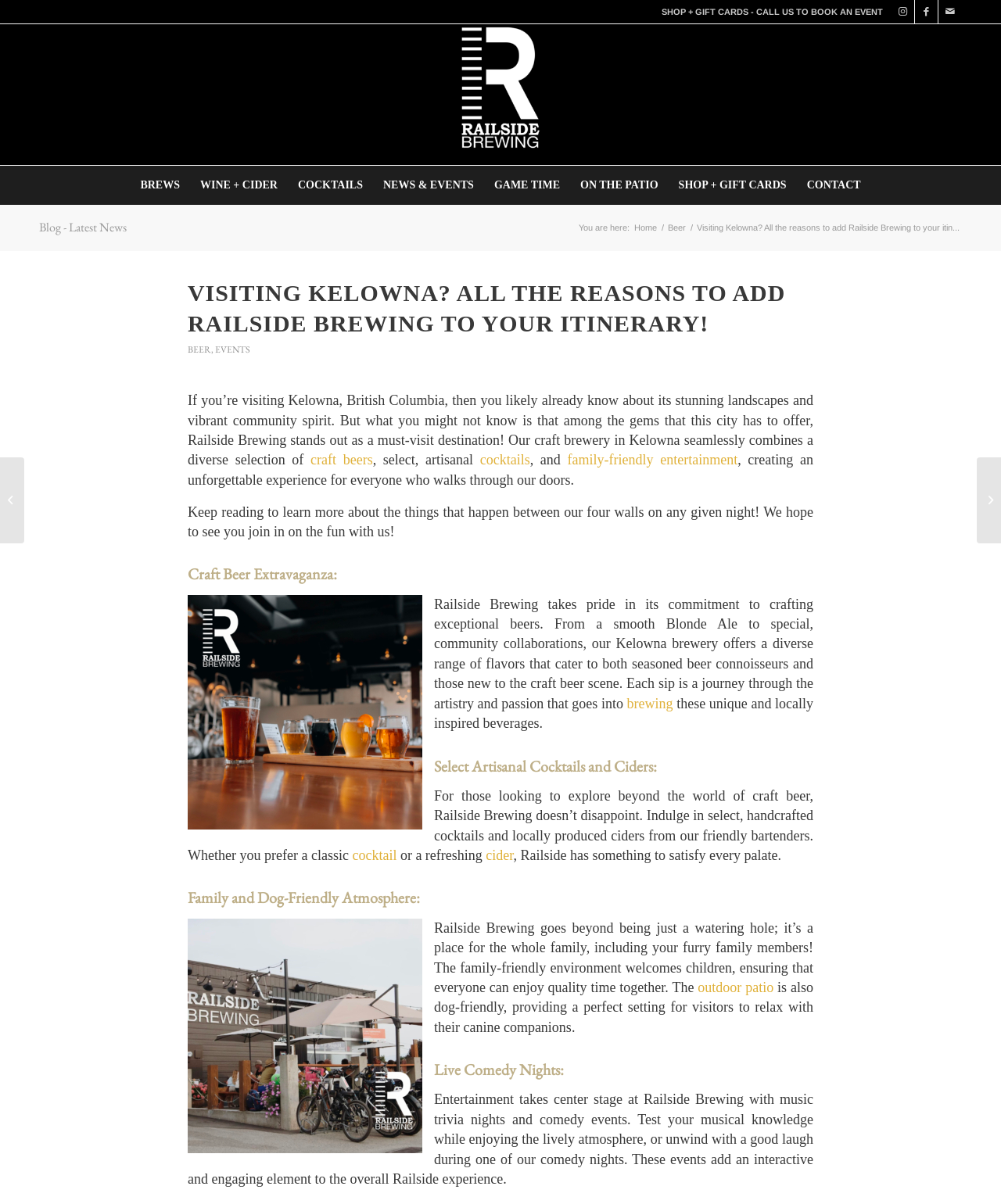Pinpoint the bounding box coordinates of the clickable area needed to execute the instruction: "Click on the Instagram link". The coordinates should be specified as four float numbers between 0 and 1, i.e., [left, top, right, bottom].

[0.891, 0.0, 0.913, 0.019]